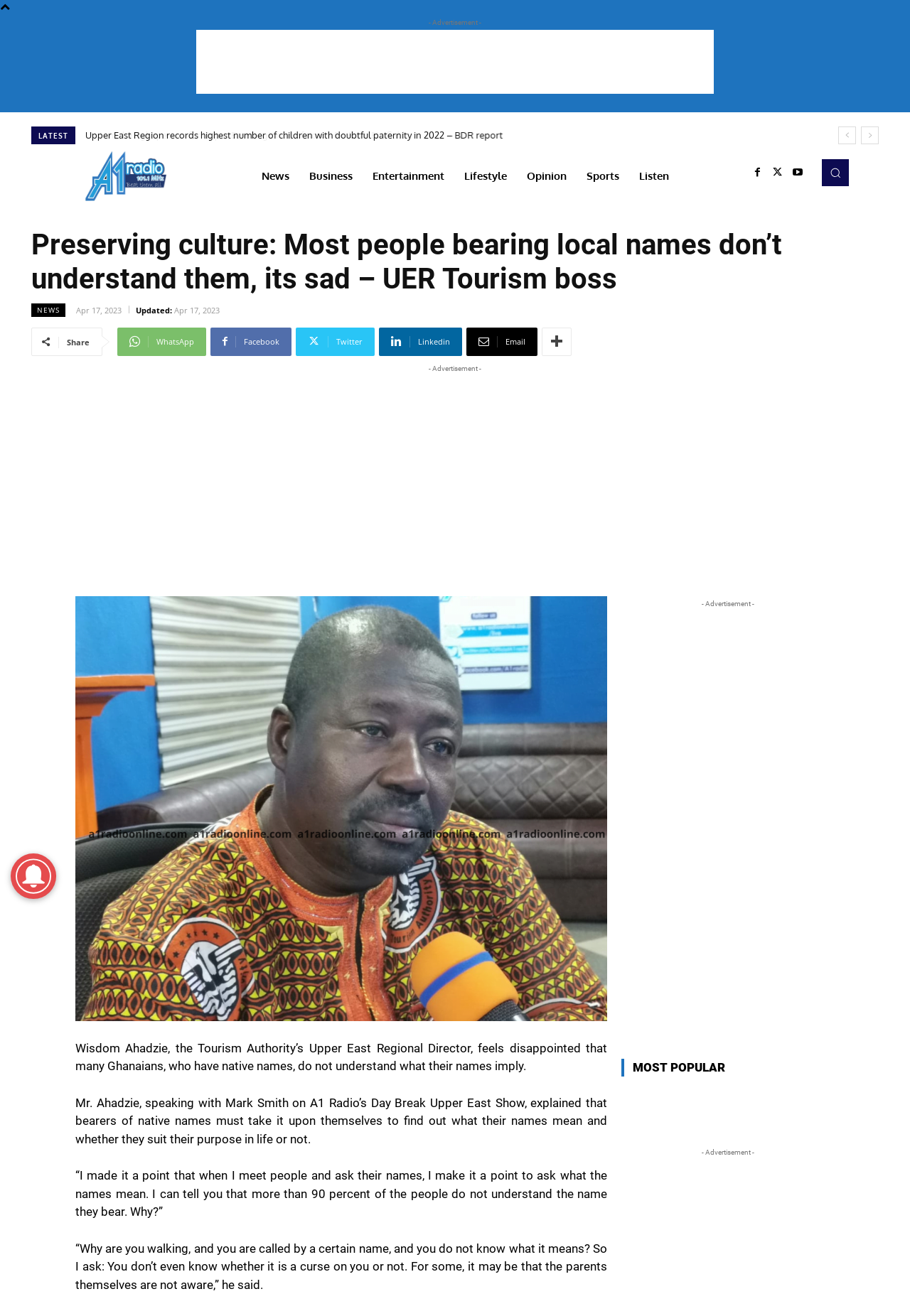Please provide the bounding box coordinates in the format (top-left x, top-left y, bottom-right x, bottom-right y). Remember, all values are floating point numbers between 0 and 1. What is the bounding box coordinate of the region described as: aria-label="Search"

[0.903, 0.121, 0.933, 0.142]